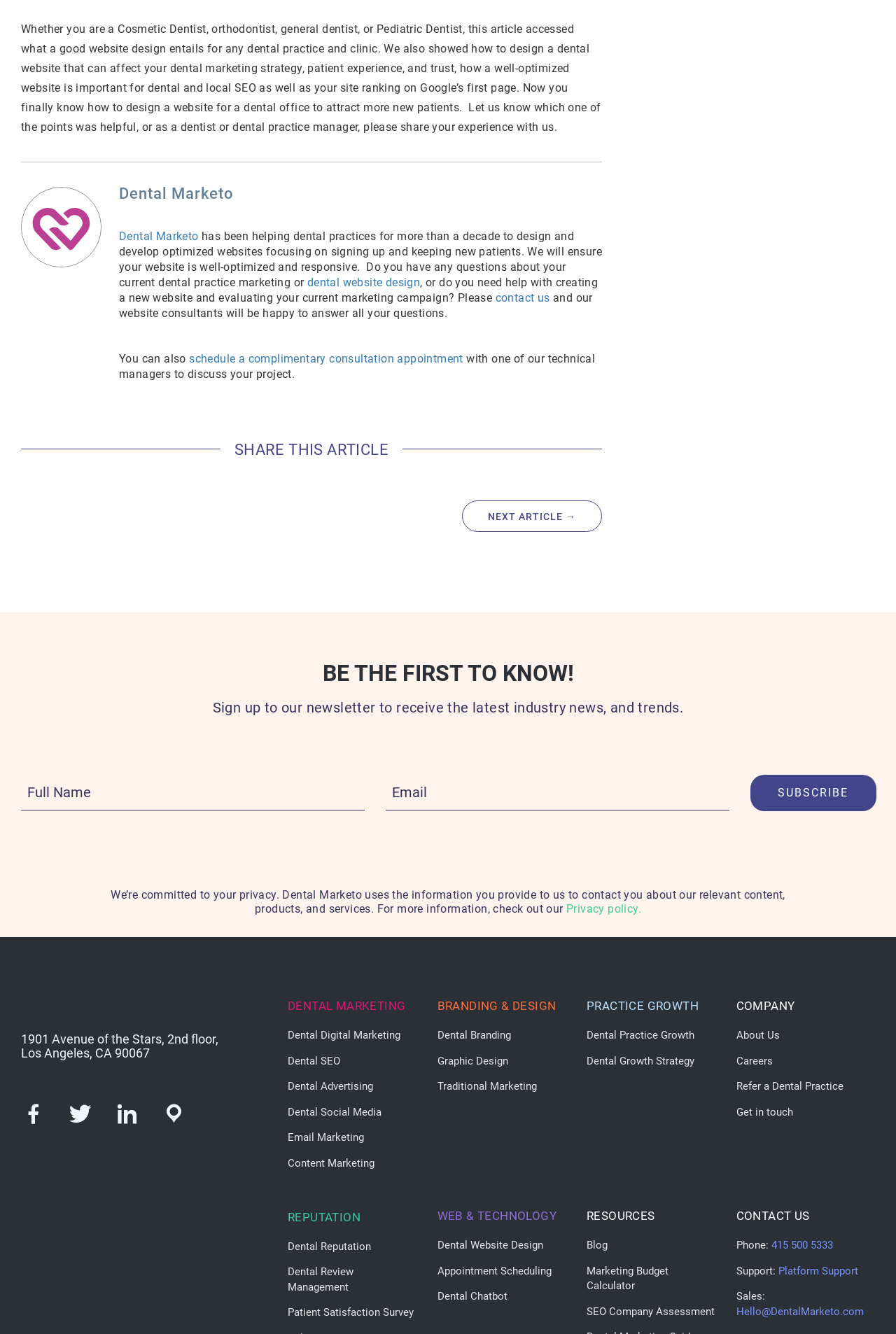Please identify the bounding box coordinates of the area I need to click to accomplish the following instruction: "Click on the 'Dental Website Design' link".

[0.488, 0.929, 0.606, 0.938]